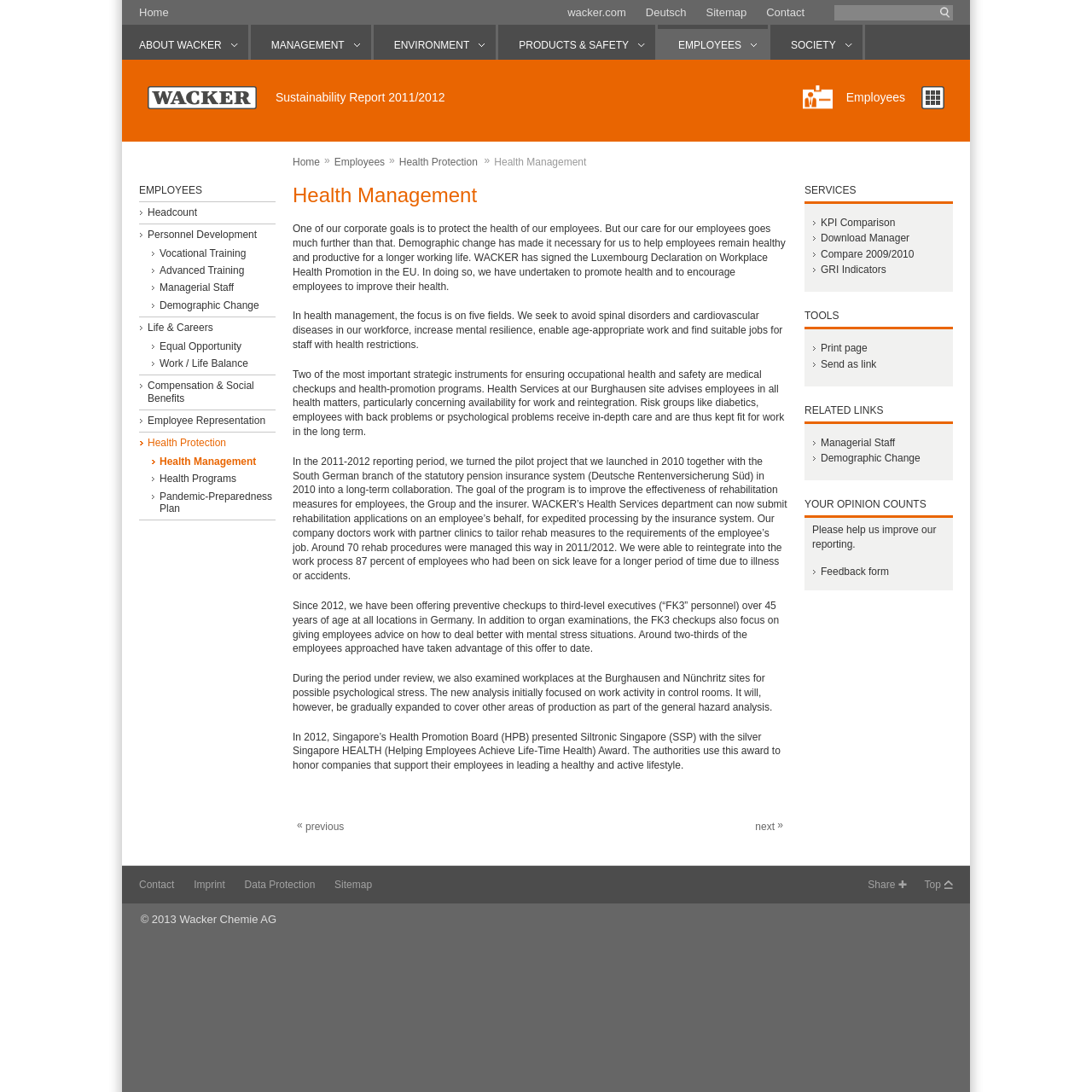Can you specify the bounding box coordinates of the area that needs to be clicked to fulfill the following instruction: "Check out the popular post 'An Unforgettable Encounter: Anjum Batra’s Rendezvous with Shah Rukh Khan at Mannat'"?

None